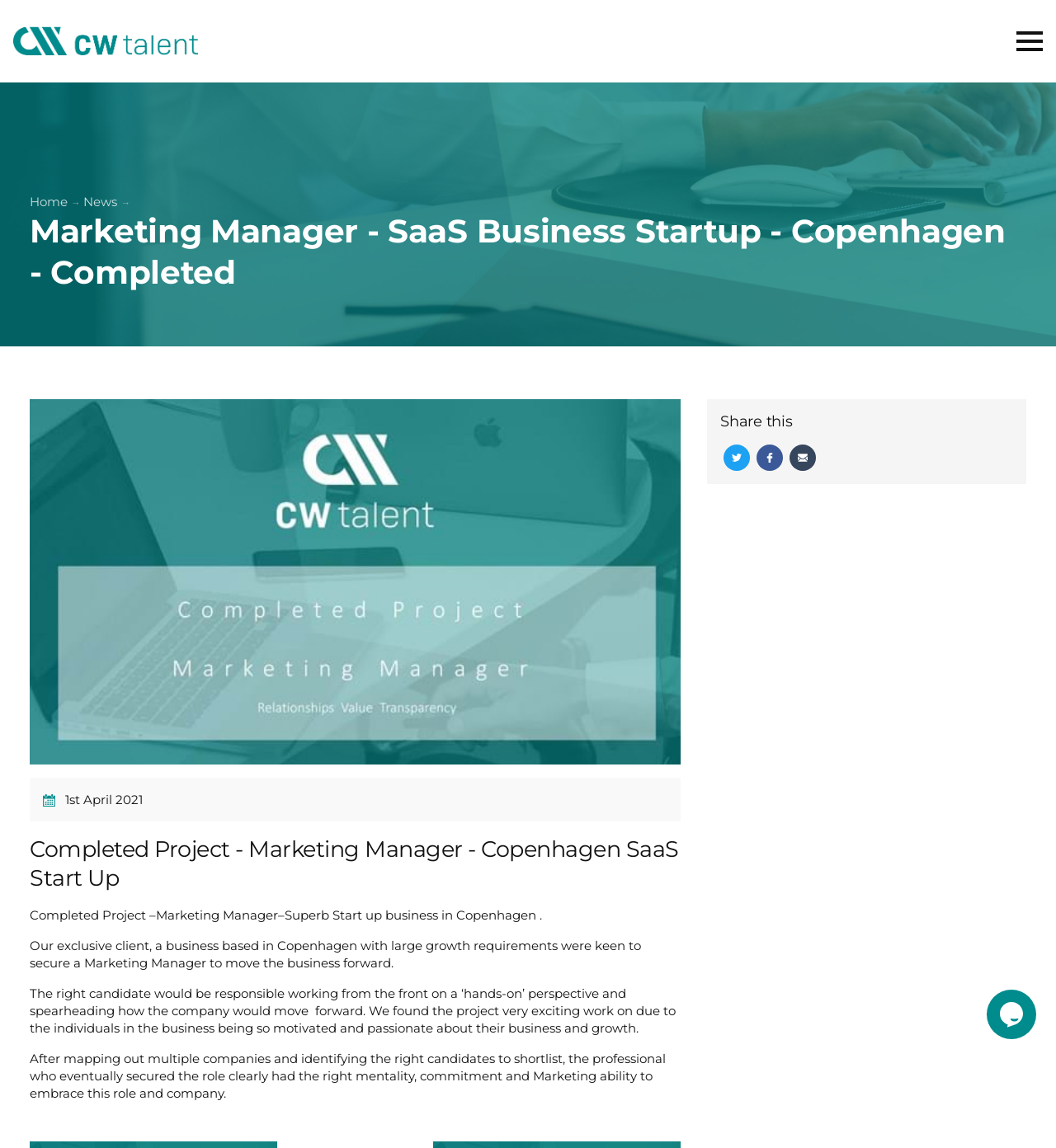Provide an in-depth caption for the contents of the webpage.

This webpage is about a completed project of a marketing manager position at a SaaS business startup in Copenhagen. At the top left corner, there is a logo of CW Talent, which is a link to the company's homepage. Next to the logo, there is a navigation menu with links to "Home" and "News". 

Below the navigation menu, there is a heading that displays the title of the project, "Marketing Manager - SaaS Business Startup - Copenhagen - Completed". Below the title, there is a figure with an image related to the project. 

On the left side of the page, there is a section that provides details about the project. The section starts with a heading that summarizes the project, followed by a paragraph that describes the client's requirements and the role of the marketing manager. There are two more paragraphs that explain the process of finding the right candidate and the outcome of the project.

On the right side of the page, there is a section that allows users to share the project on social media platforms, including Twitter, Facebook, and email. Each sharing option has a corresponding icon.

At the bottom right corner of the page, there is a chat widget iframe.